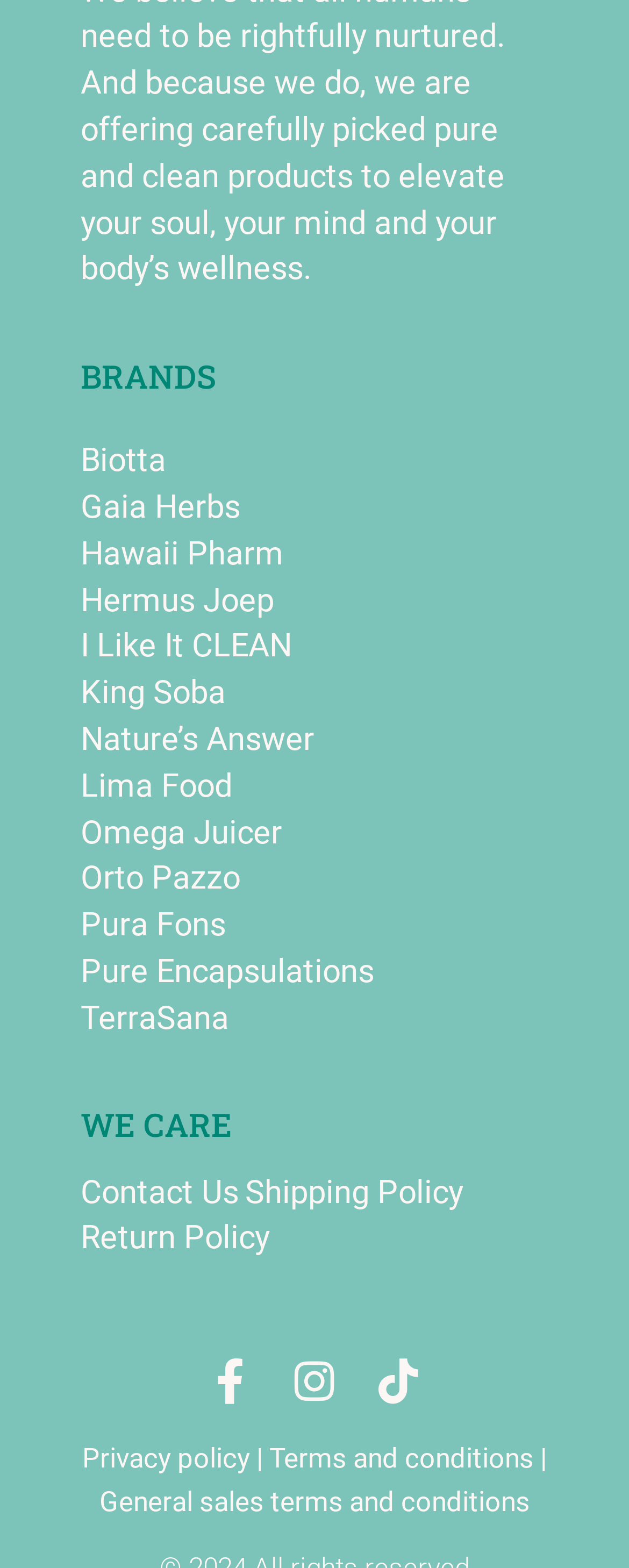How many social media links are present?
Can you provide a detailed and comprehensive answer to the question?

There are three social media links present on the webpage, which are Facebook, Instagram, and Tiktok, located at the bottom of the webpage with bounding boxes of [0.331, 0.867, 0.403, 0.896], [0.464, 0.867, 0.536, 0.896], and [0.597, 0.867, 0.669, 0.896] respectively.